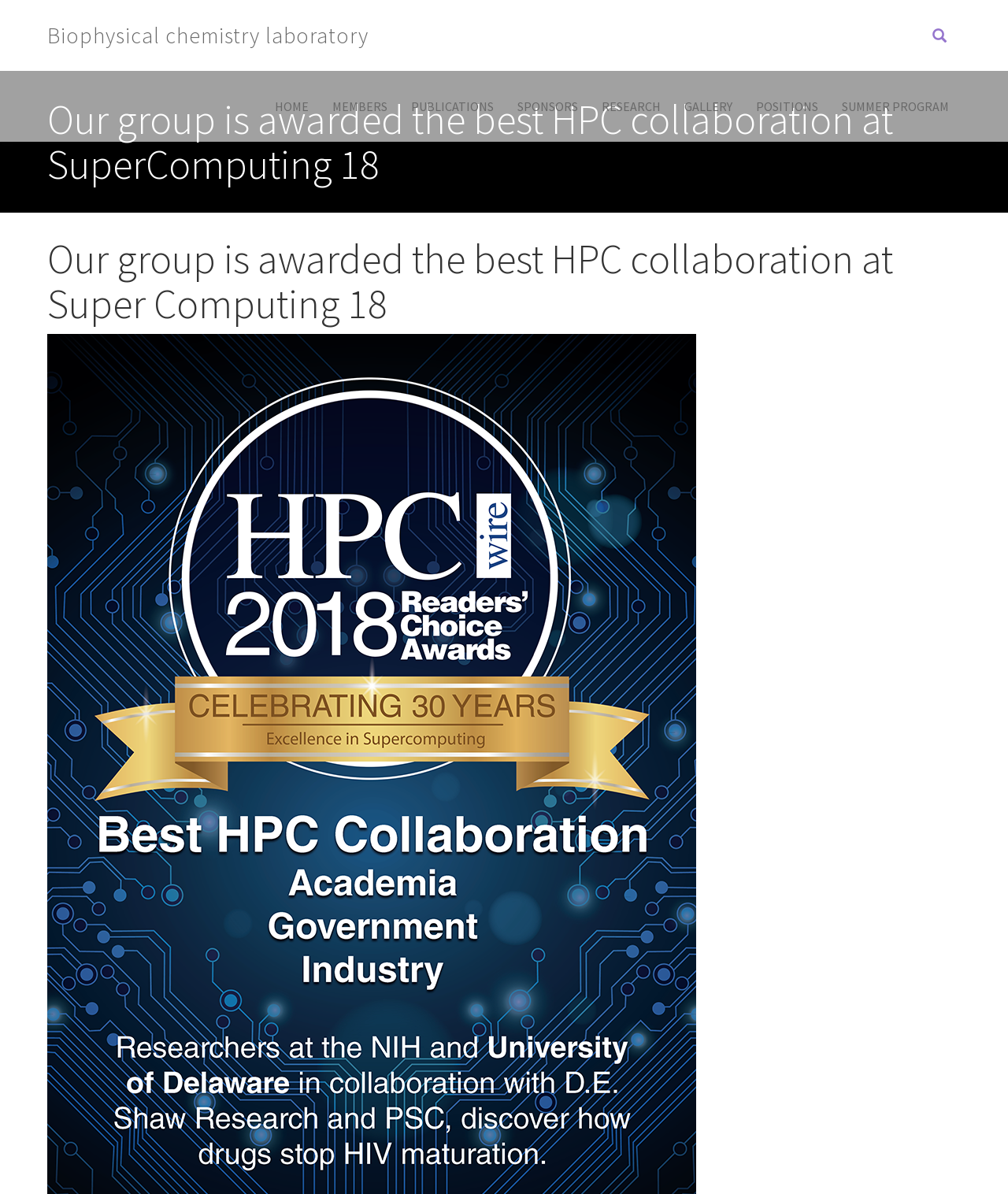Offer an in-depth caption of the entire webpage.

The webpage is about the Biophysical Chemistry Laboratory, and it appears to be a news or announcement page. At the top left, there is a link to "Skip to main content". Below it, there is a layout table that spans about a third of the page width, containing a link to the laboratory's homepage. 

On the top right, there is a search bar with a search button and a placeholder text "Enter the terms you wish to search for." Above the search bar, there is a heading that says "Search form". 

Below the search bar, there is a navigation menu with links to different sections of the website, including "HOME", "MEMBERS", "PUBLICATIONS", "SPONSORS", "RESEARCH", "GALLERY", "POSITIONS", and "SUMMER PROGRAM". These links are arranged horizontally and take up about two-thirds of the page width.

The main content of the page is an announcement that the laboratory's group has been awarded the best HPC collaboration at SuperComputing 18. This announcement is presented in a hierarchical structure, with a main heading followed by a subheading that repeats the same information. The announcement takes up about the bottom two-thirds of the page height.